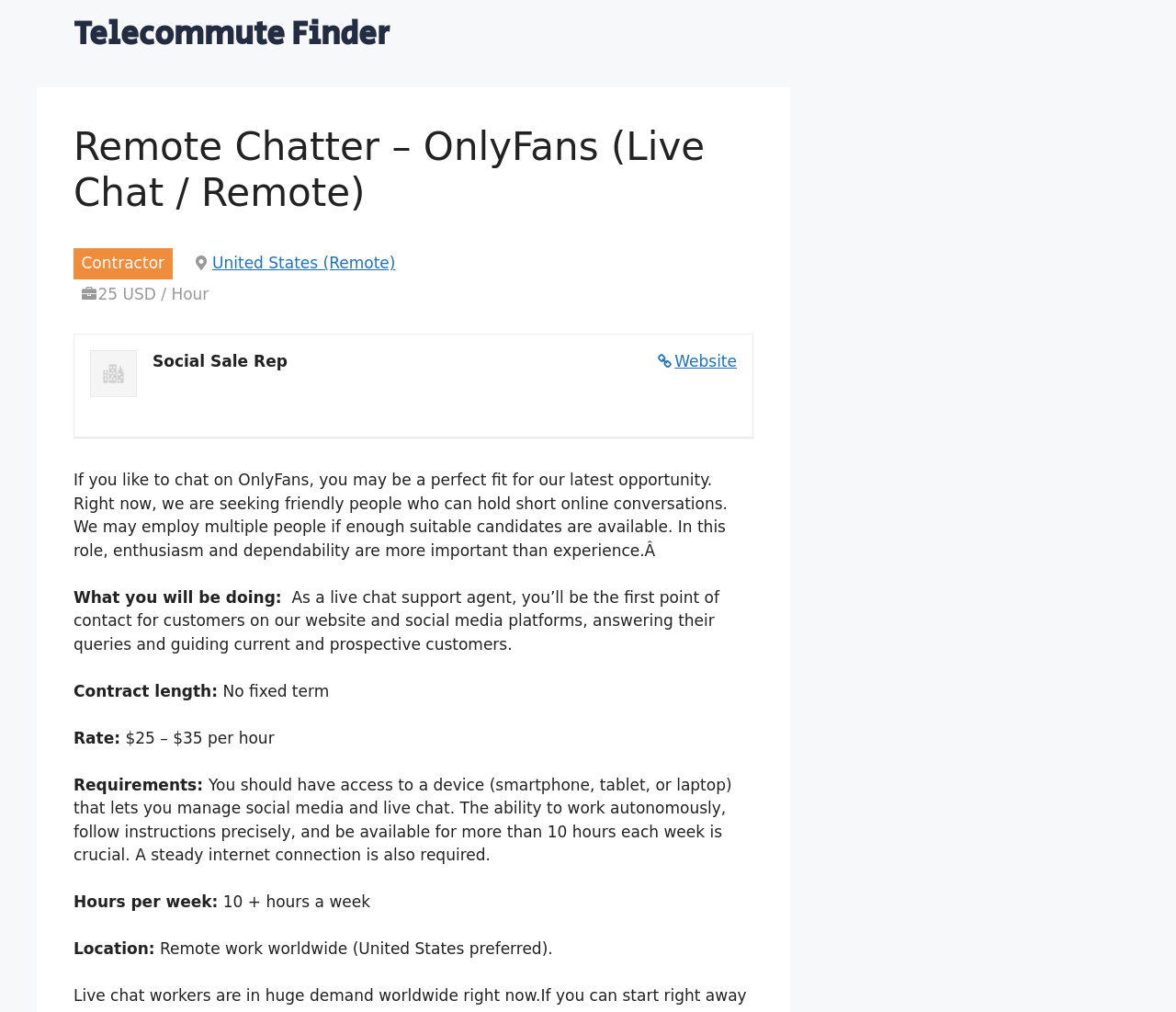What is the contract length for this job?
Refer to the image and give a detailed response to the question.

The webpage explicitly states that there is 'No fixed term' for the contract length, implying that the job does not have a fixed duration.